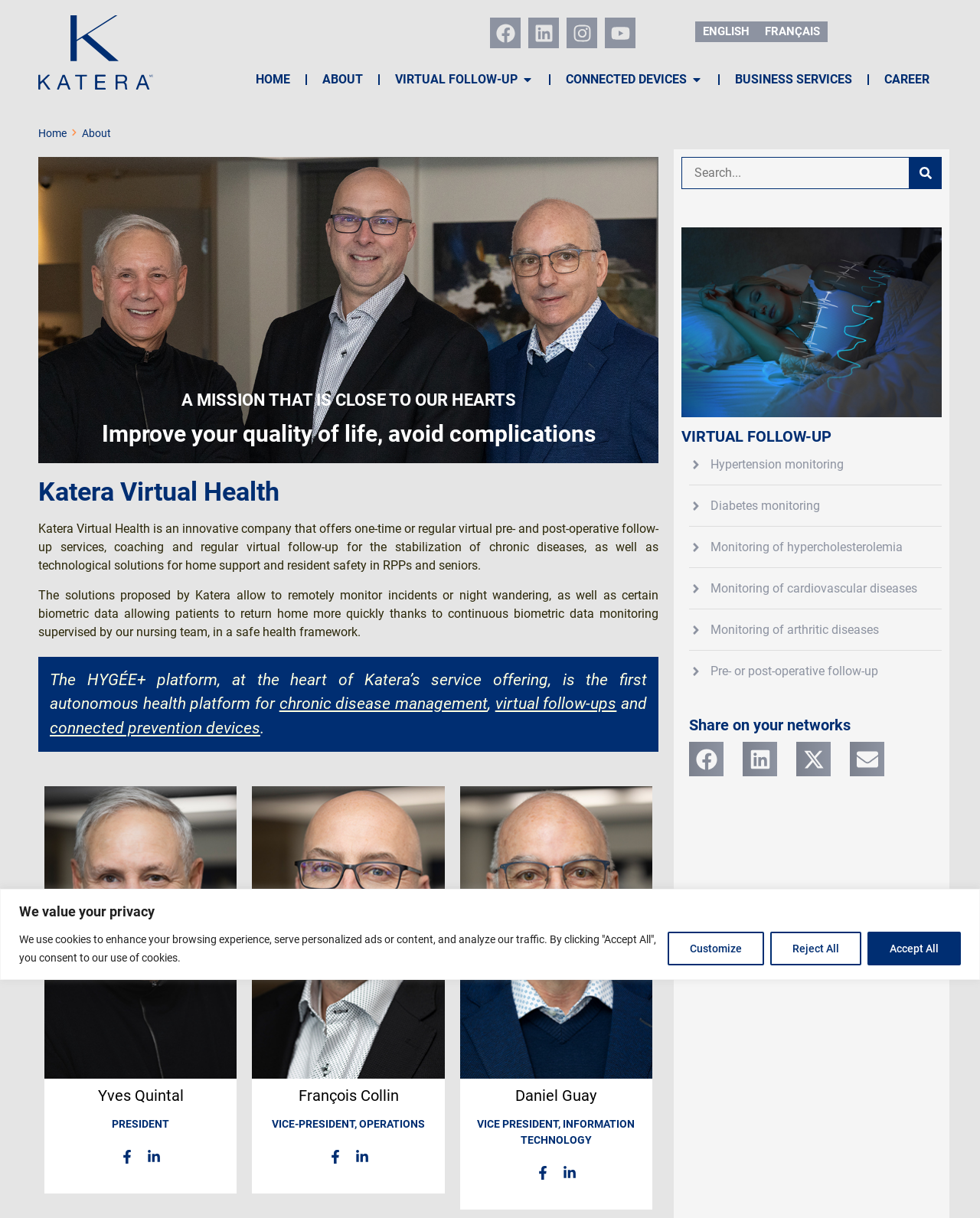Please locate the clickable area by providing the bounding box coordinates to follow this instruction: "Search for something".

[0.695, 0.129, 0.961, 0.155]